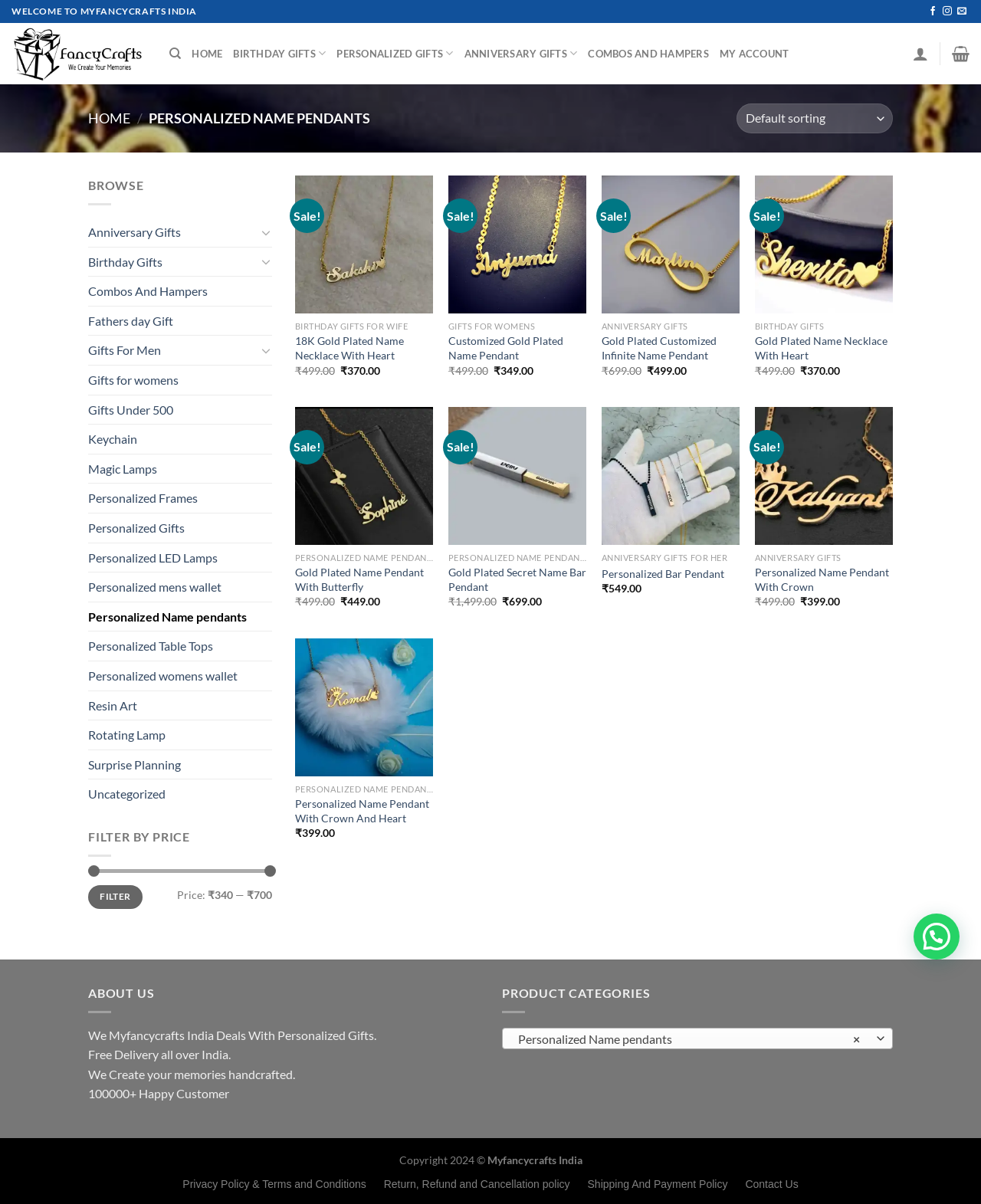Specify the bounding box coordinates of the area to click in order to follow the given instruction: "View Personalized Name pendants."

[0.09, 0.5, 0.277, 0.524]